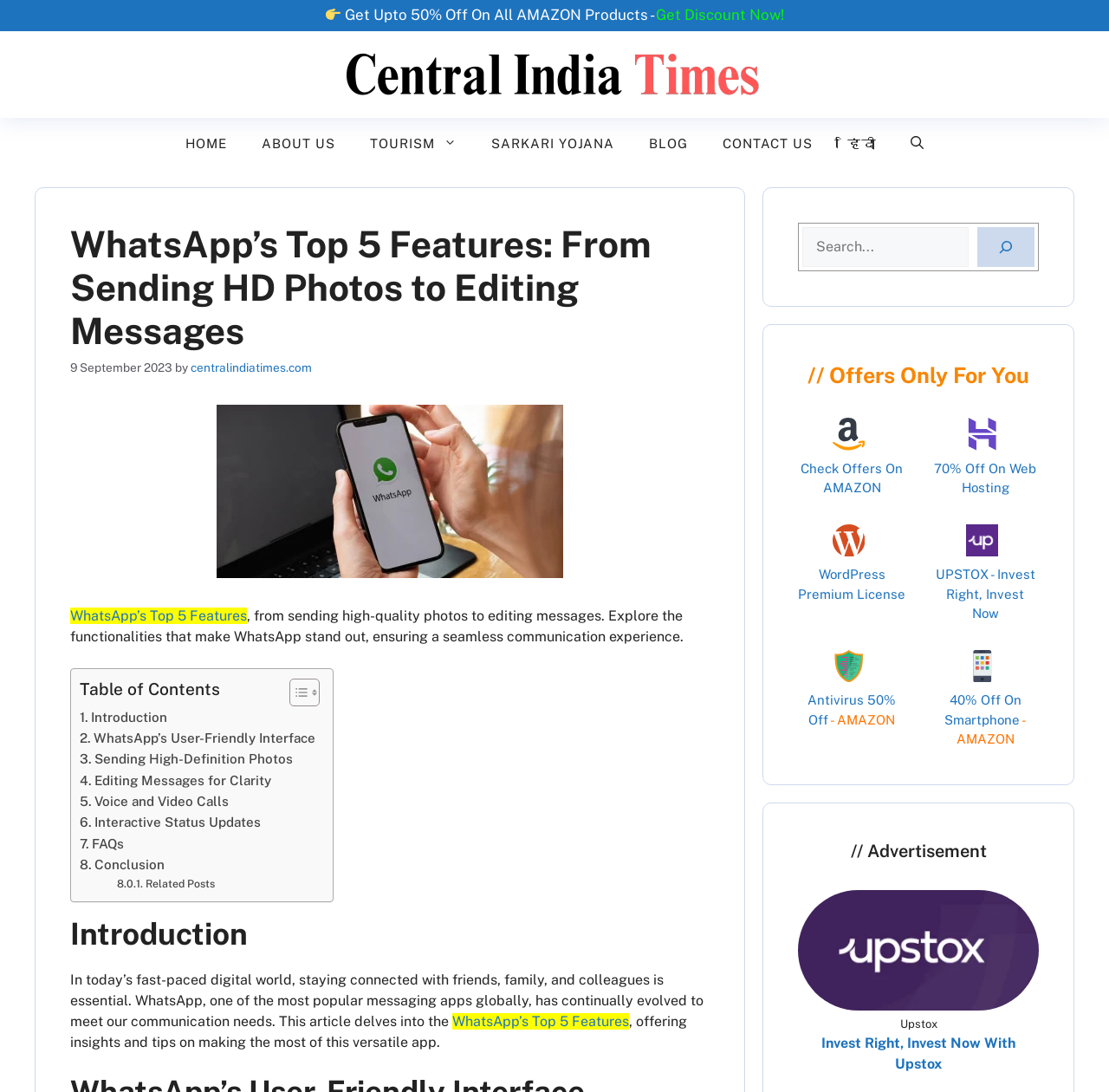Locate the bounding box of the UI element described by: "The Olde Spitfire Grille" in the given webpage screenshot.

None